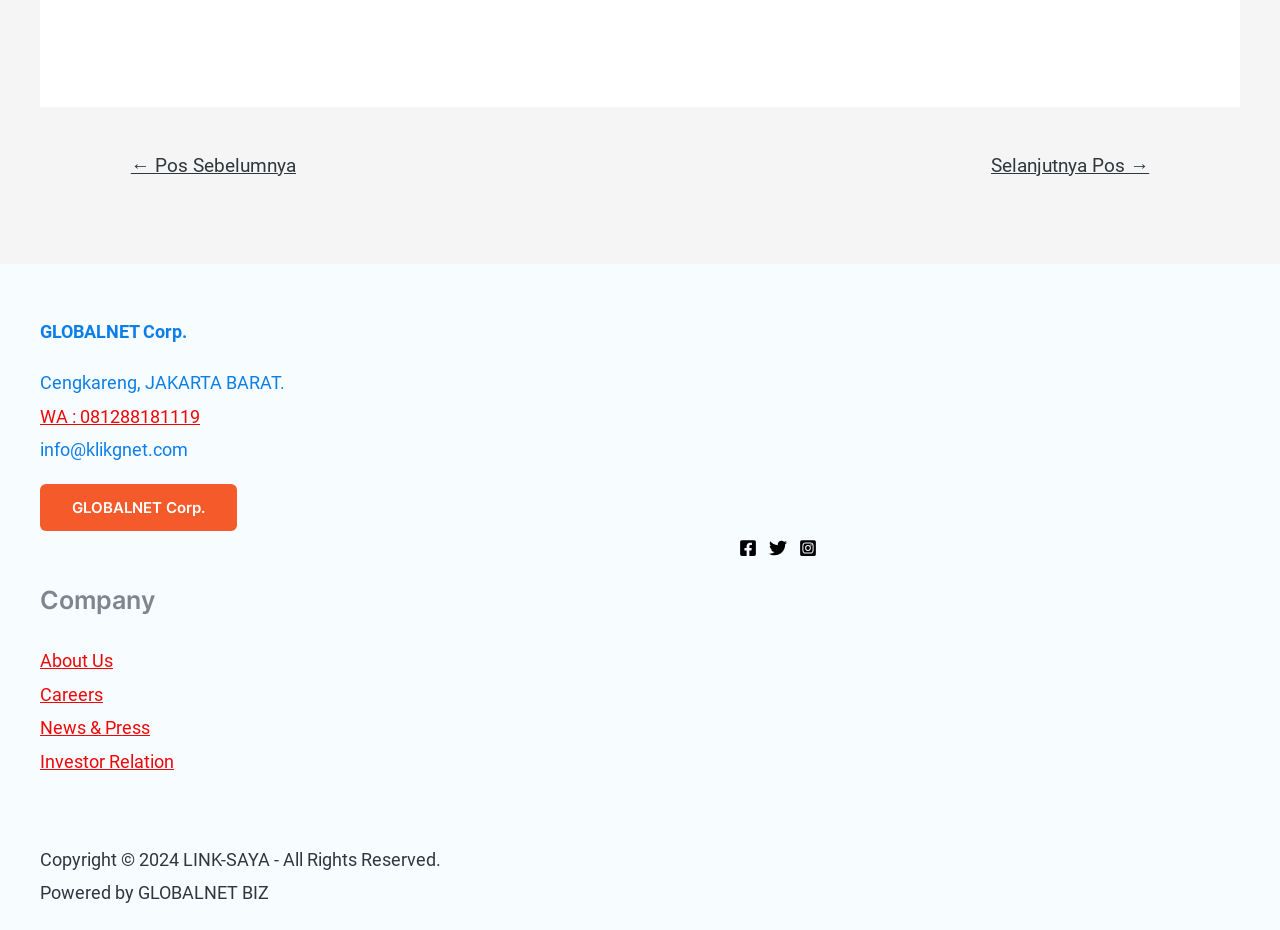Can you specify the bounding box coordinates for the region that should be clicked to fulfill this instruction: "learn about investor relation".

[0.031, 0.807, 0.136, 0.83]